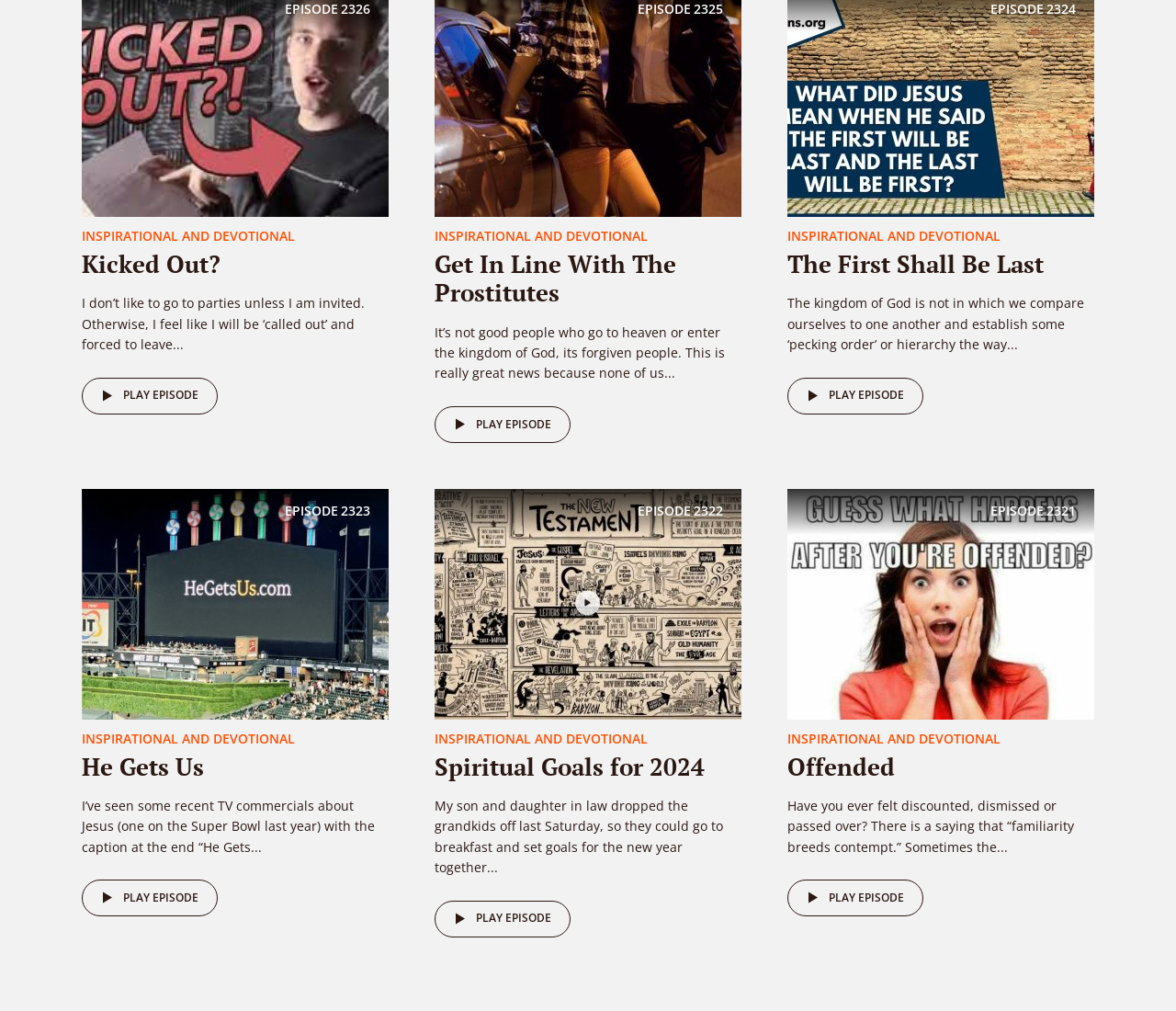Determine the bounding box coordinates for the clickable element required to fulfill the instruction: "Play episode 'The First Shall Be Last'". Provide the coordinates as four float numbers between 0 and 1, i.e., [left, top, right, bottom].

[0.67, 0.246, 0.888, 0.277]